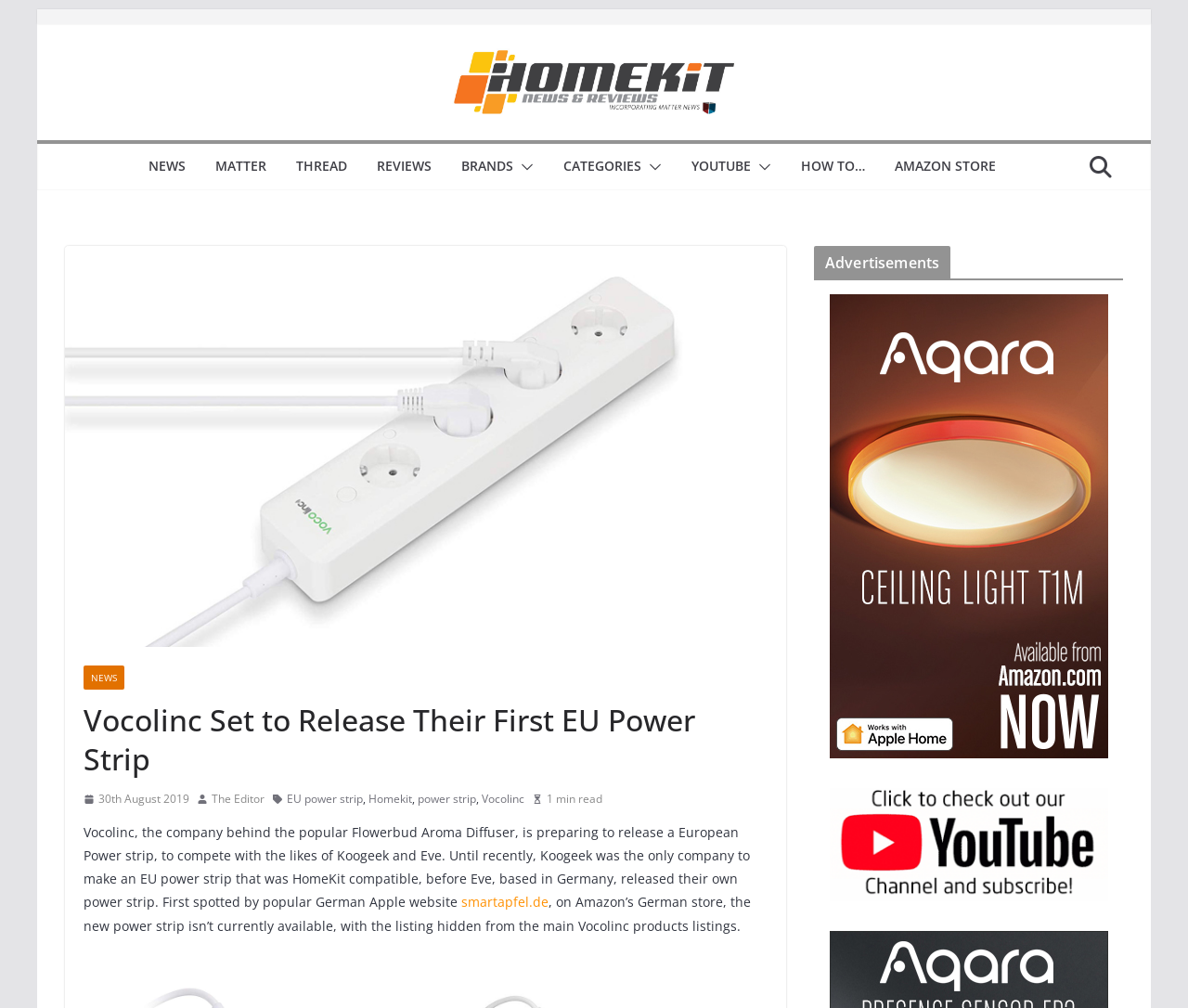Determine the bounding box coordinates of the clickable region to execute the instruction: "Check the Amazon Store". The coordinates should be four float numbers between 0 and 1, denoted as [left, top, right, bottom].

[0.753, 0.152, 0.838, 0.179]